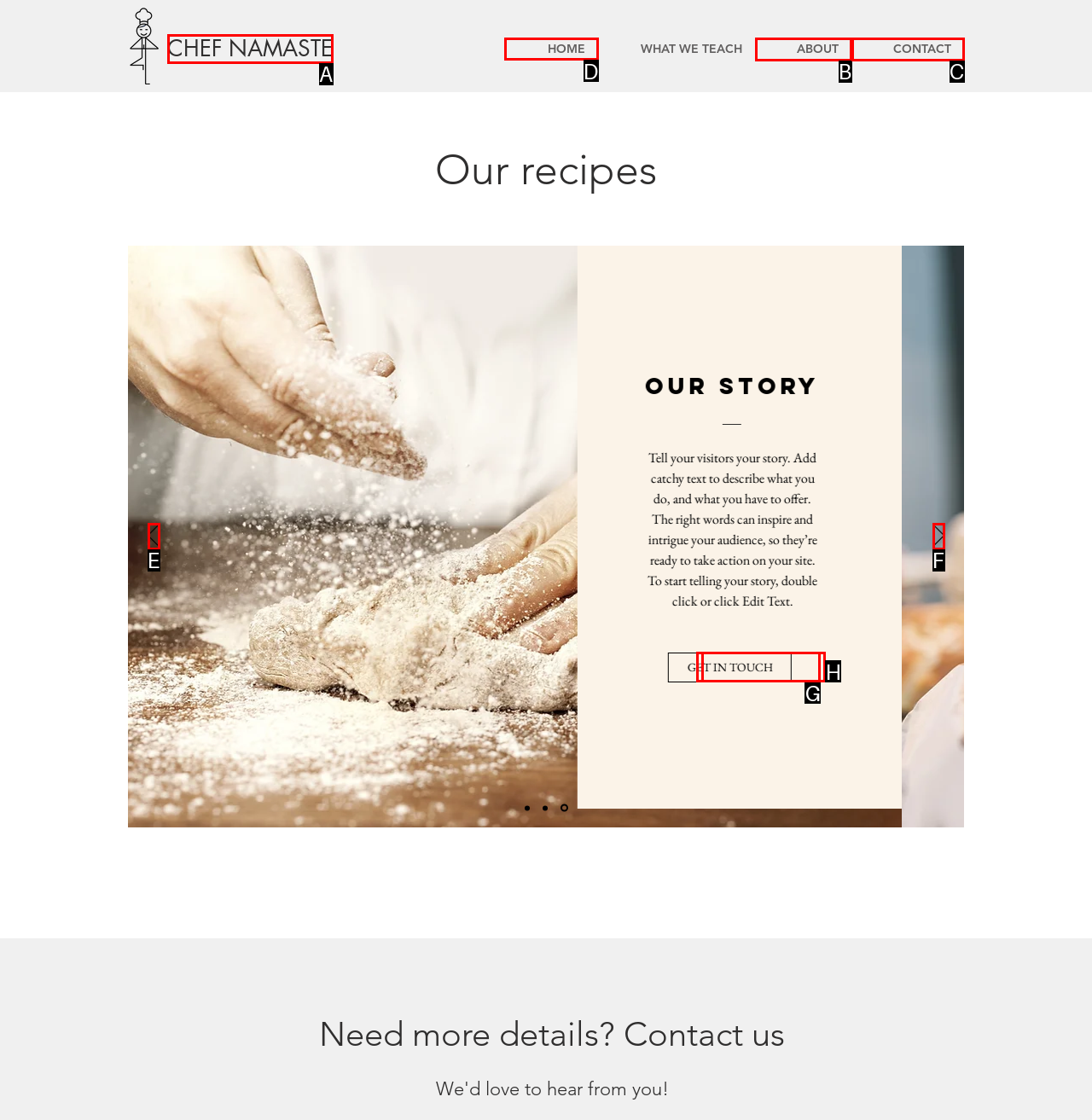Select the HTML element to finish the task: View details of the 'Bouncing Back' book Reply with the letter of the correct option.

None